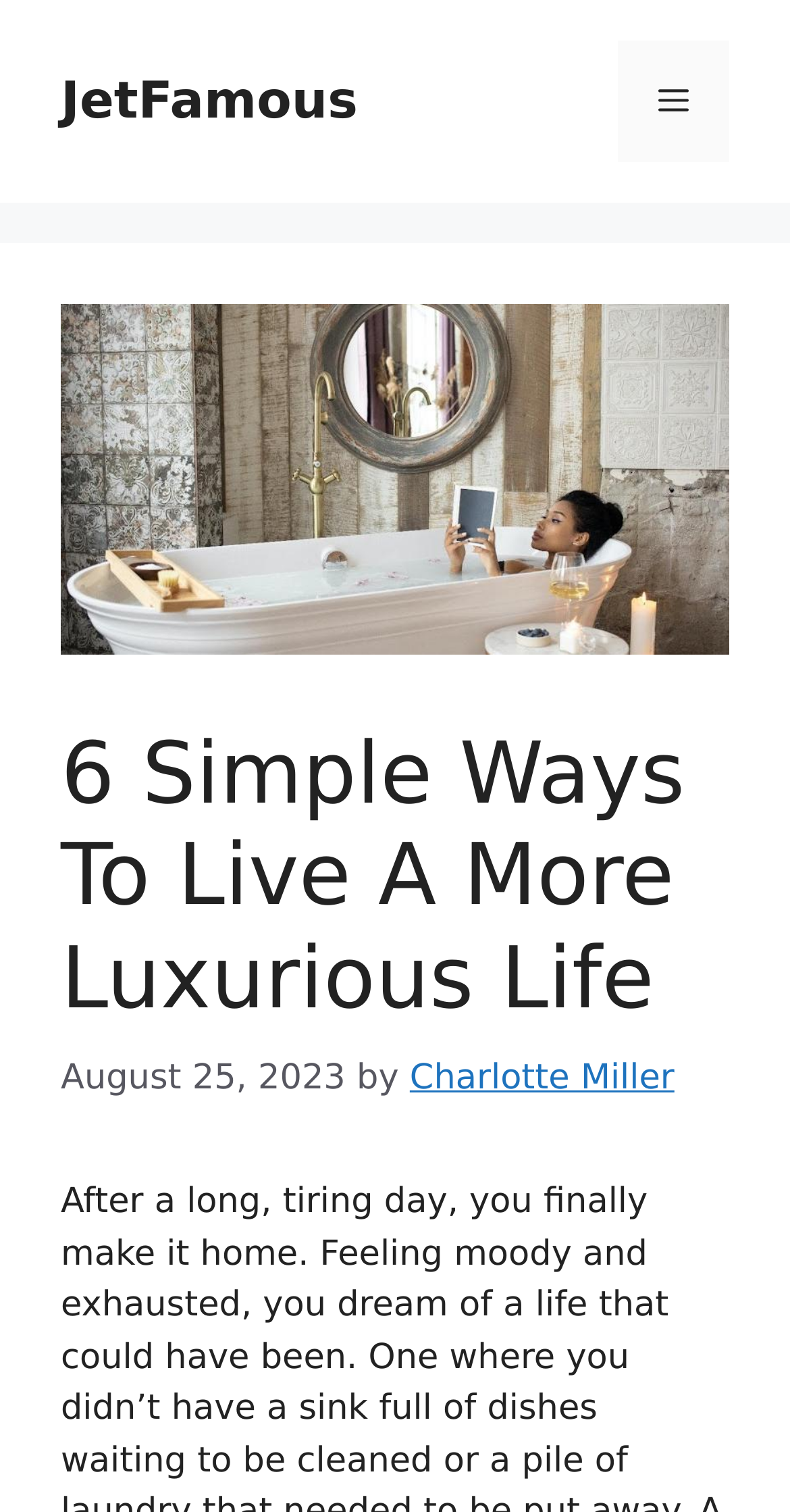Using details from the image, please answer the following question comprehensively:
What is the website's name?

I found the website's name by looking at the link element in the banner section, which contains the text 'JetFamous'.